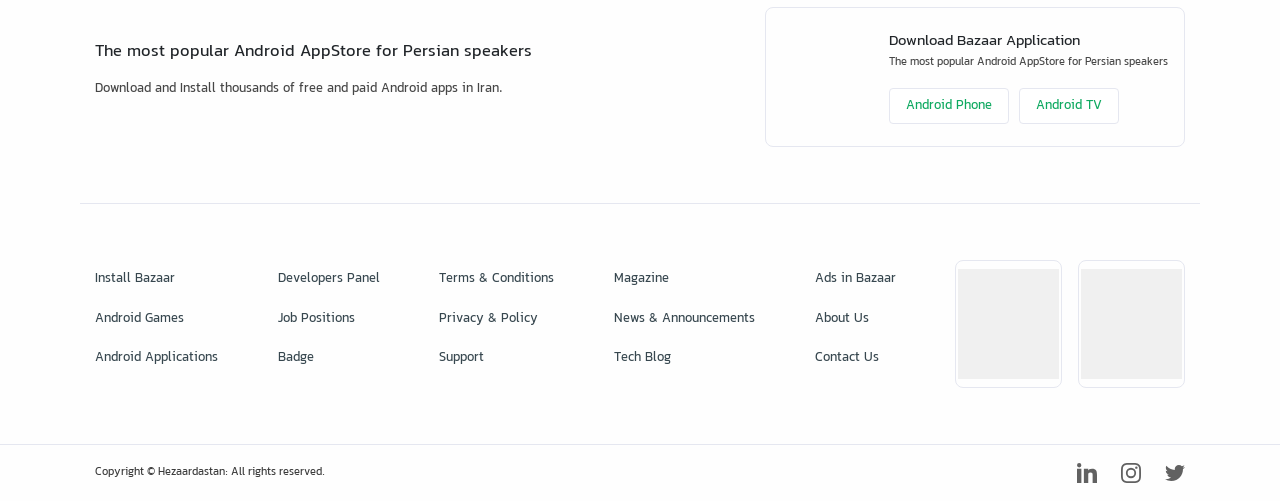Determine the bounding box for the UI element described here: "Android Games".

[0.074, 0.598, 0.17, 0.676]